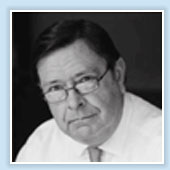Offer a thorough description of the image.

The image features a professional portrait of John Wyn Owen, who serves as the Chair of Governors at UWIC (University of Wales Institute Cardiff). He is depicted wearing glasses, dressed in a formal attire, and has a thoughtful expression as he gazes slightly off to the side. The photograph is likely part of a page highlighting key personnel or governors associated with UWIC, emphasizing his role in leadership within the institution.